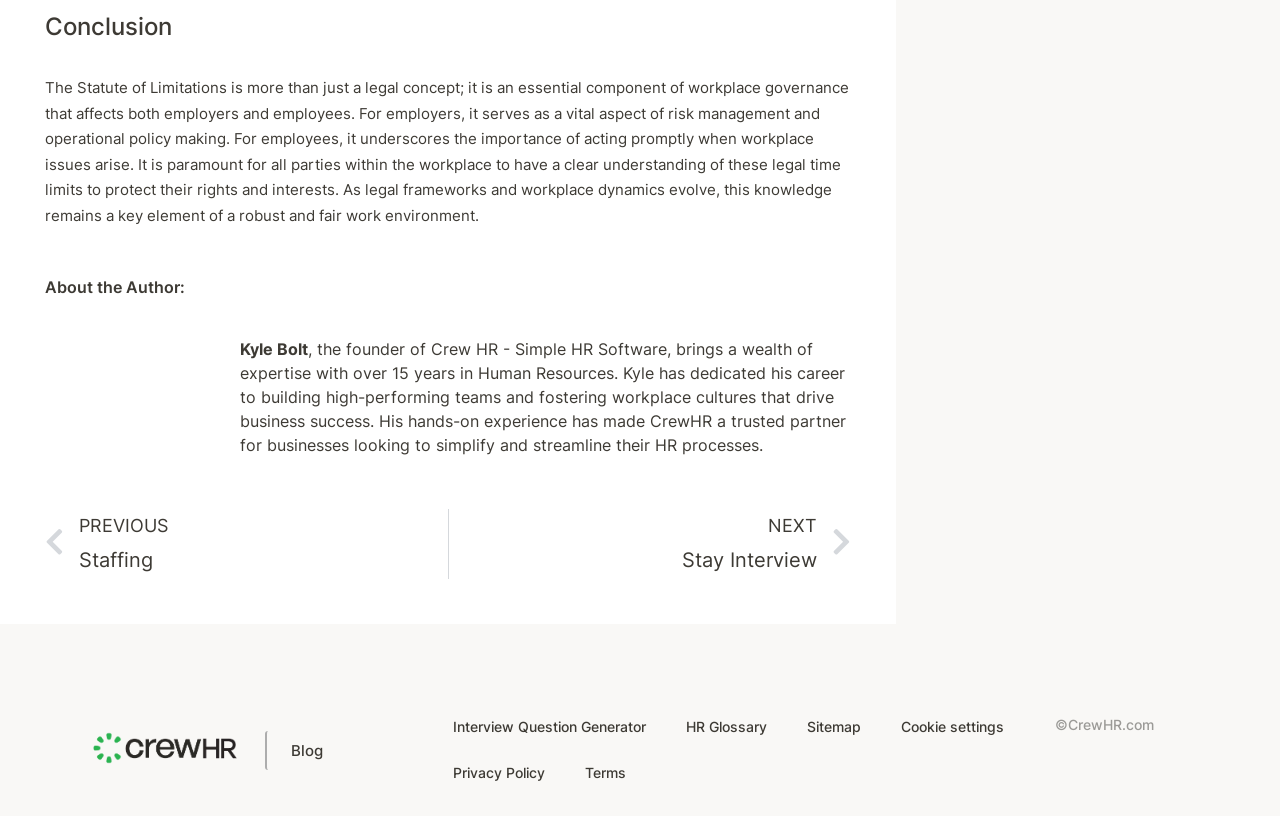What is Kyle Bolt's profession?
Using the details from the image, give an elaborate explanation to answer the question.

Kyle Bolt's profession can be determined by reading the text that describes him as the founder of Crew HR, a company that provides HR software and services.